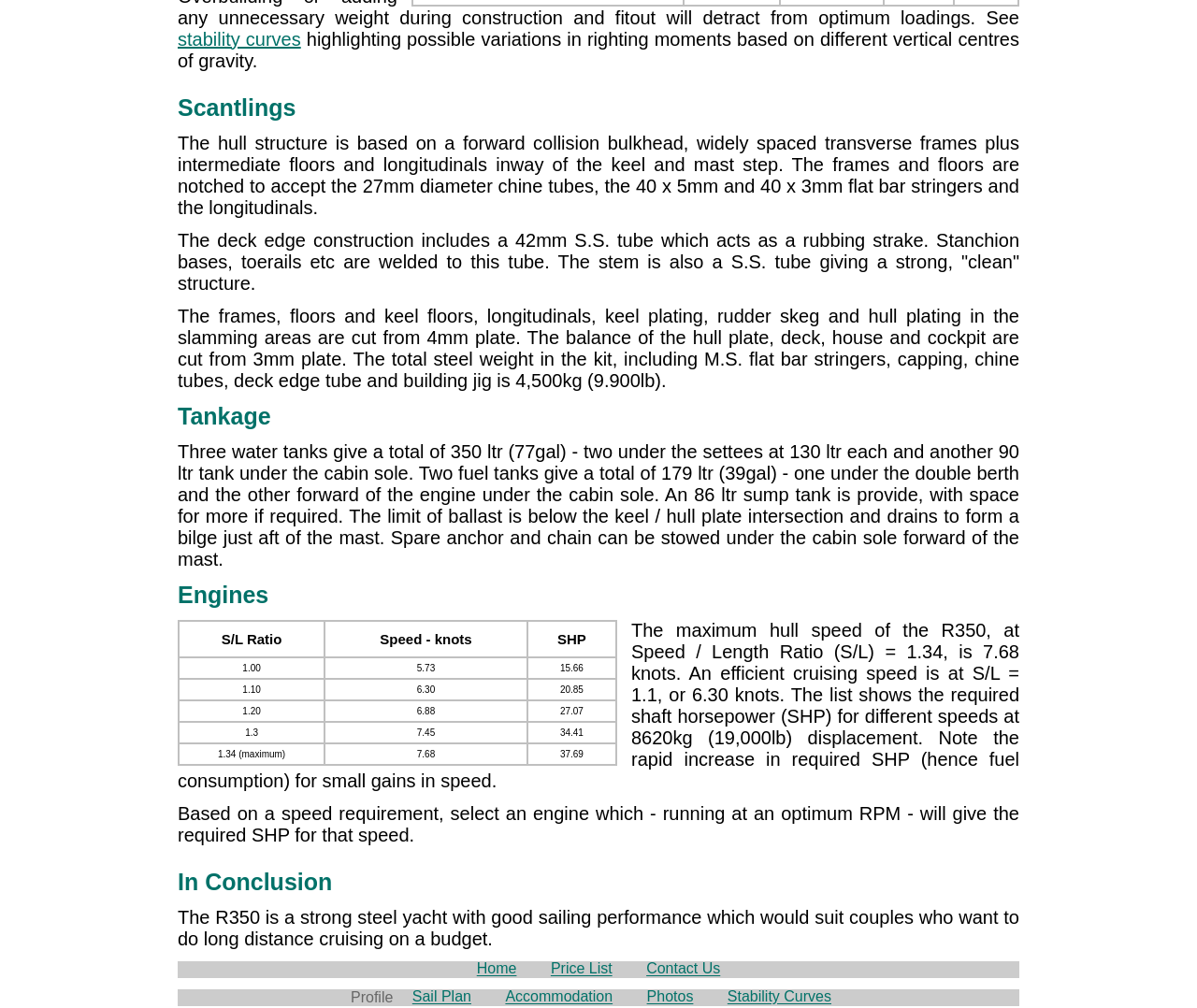Please determine the bounding box coordinates for the element that should be clicked to follow these instructions: "go to price list".

[0.448, 0.95, 0.524, 0.972]